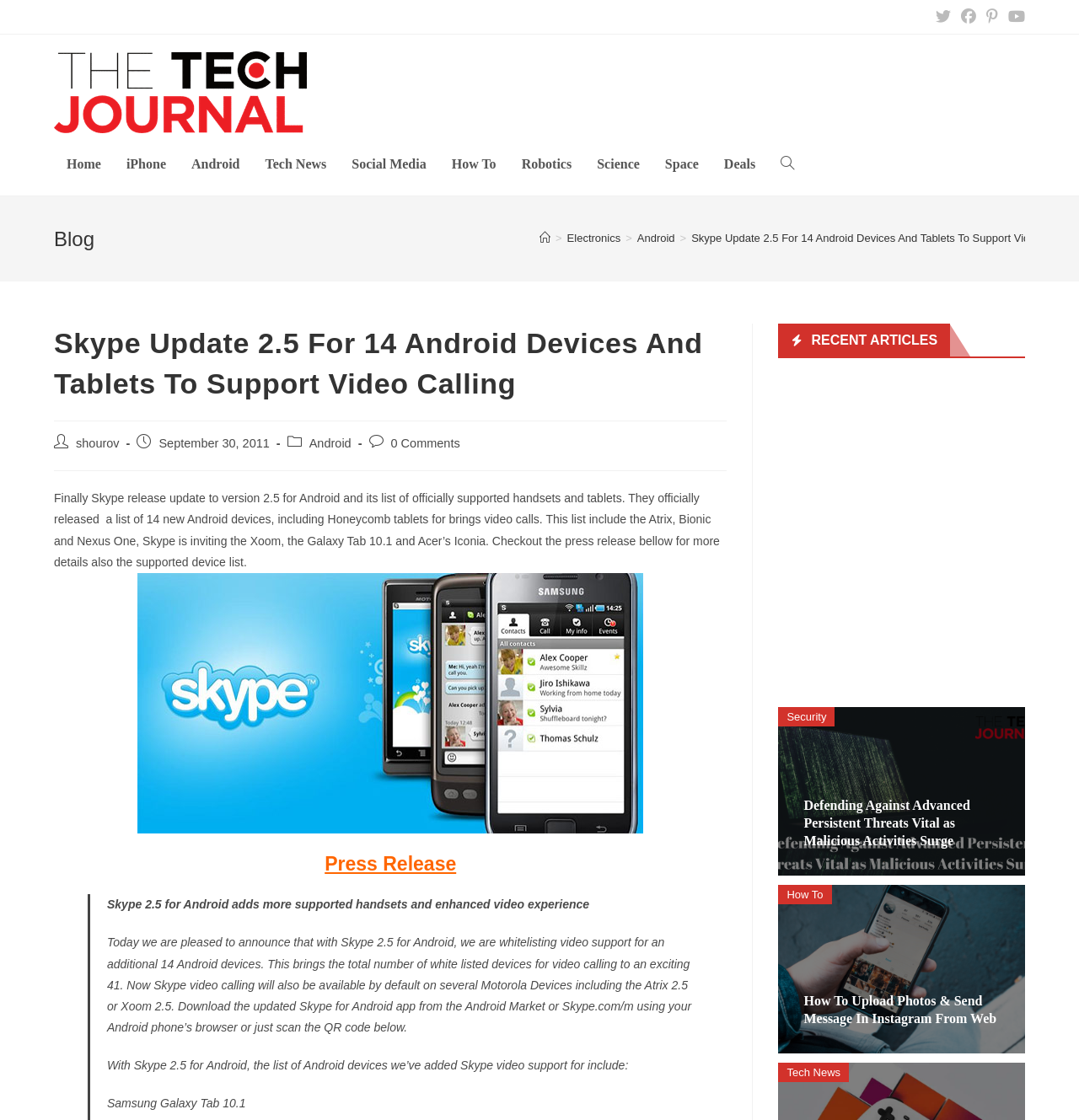Determine the bounding box coordinates for the area that should be clicked to carry out the following instruction: "Read the article about Skype Update 2.5".

[0.05, 0.289, 0.674, 0.377]